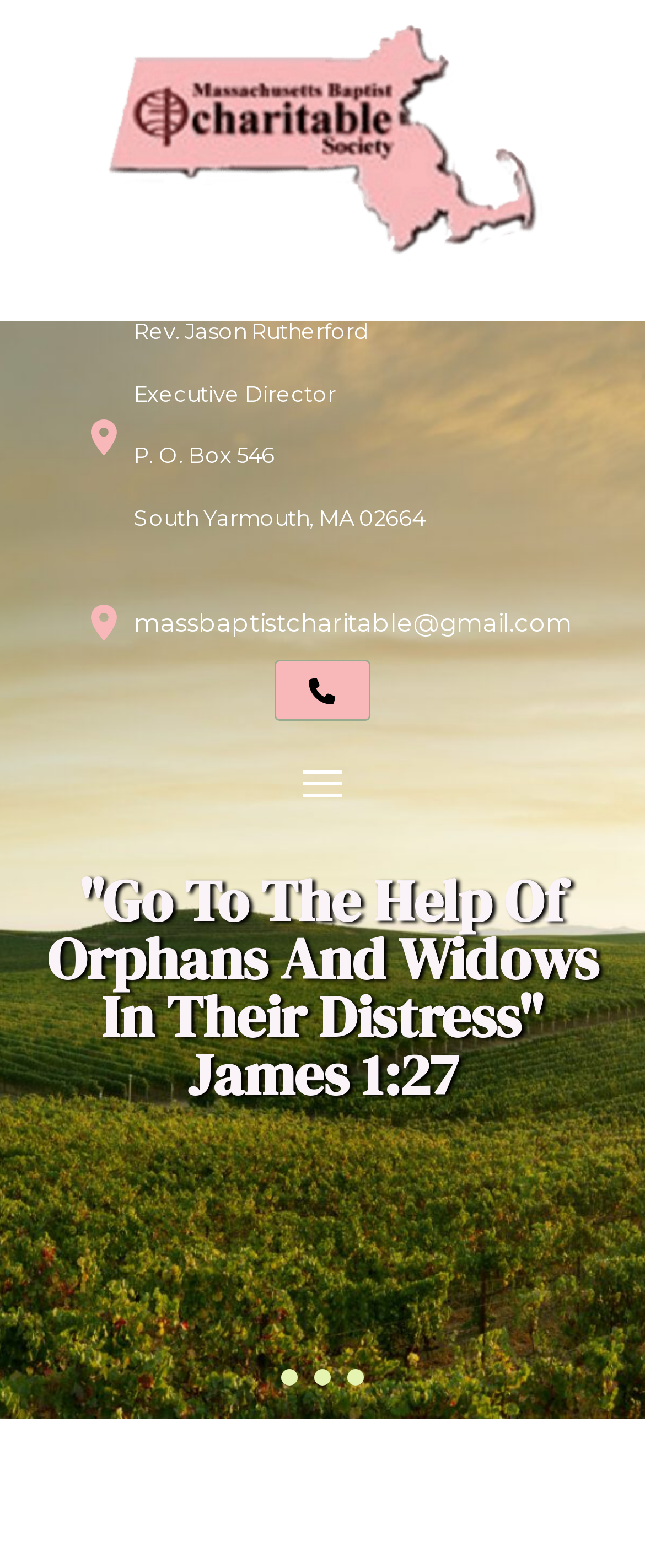Provide a short answer to the following question with just one word or phrase: How many slides are available in the carousel?

3